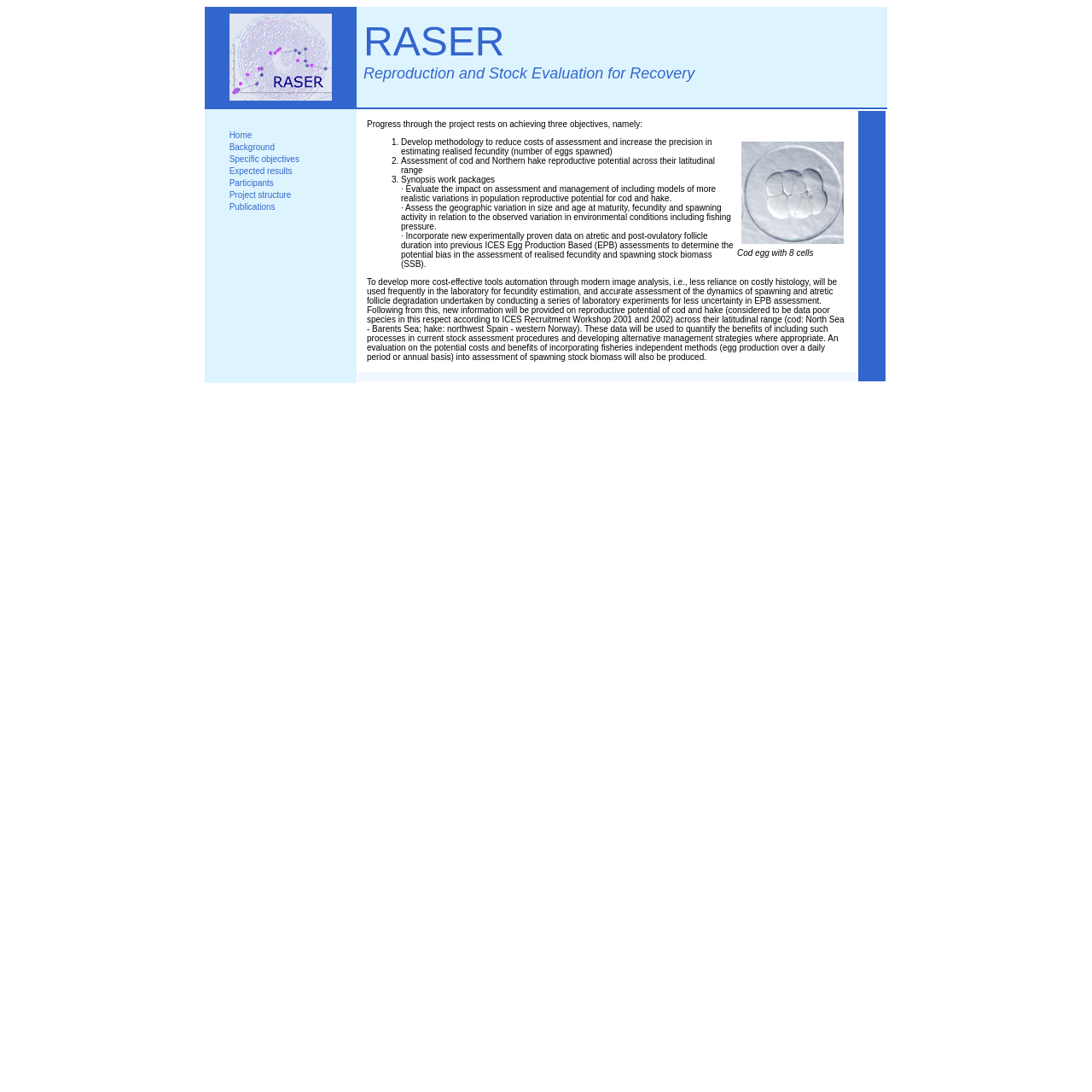Describe all significant elements and features of the webpage.

The webpage is about "Specific objectives" of a project, likely related to fisheries management. At the top, there is a table with two columns. The left column contains an image, and the right column has a heading "RASER Reproduction and Stock Evaluation for Recovery". 

Below the table, there is a navigation menu with links to different sections of the project, including "Home", "Background", "Specific objectives", "Expected results", "Participants", "Project structure", and "Publications". Each link is separated by a non-breaking space character.

The main content of the page is a detailed description of the project's objectives, which are divided into three parts. The first objective is to develop a methodology to reduce costs and increase precision in estimating realized fecundity. The second objective is to assess the reproductive potential of cod and Northern hake across their latitudinal range. The third objective is to provide a synopsis of the project's work packages. 

The work packages include evaluating the impact of including models of realistic variations in population reproductive potential, assessing geographic variation in size and age at maturity, and incorporating new data on atretic and post-ovulatory follicle duration into previous assessments. The project aims to provide new information on the reproductive potential of cod and hake, and to evaluate the benefits of incorporating fisheries-independent methods into stock assessment procedures.

There are no other images on the page besides the one in the top table. The layout is organized with clear headings and concise text, making it easy to follow the project's objectives and work packages.